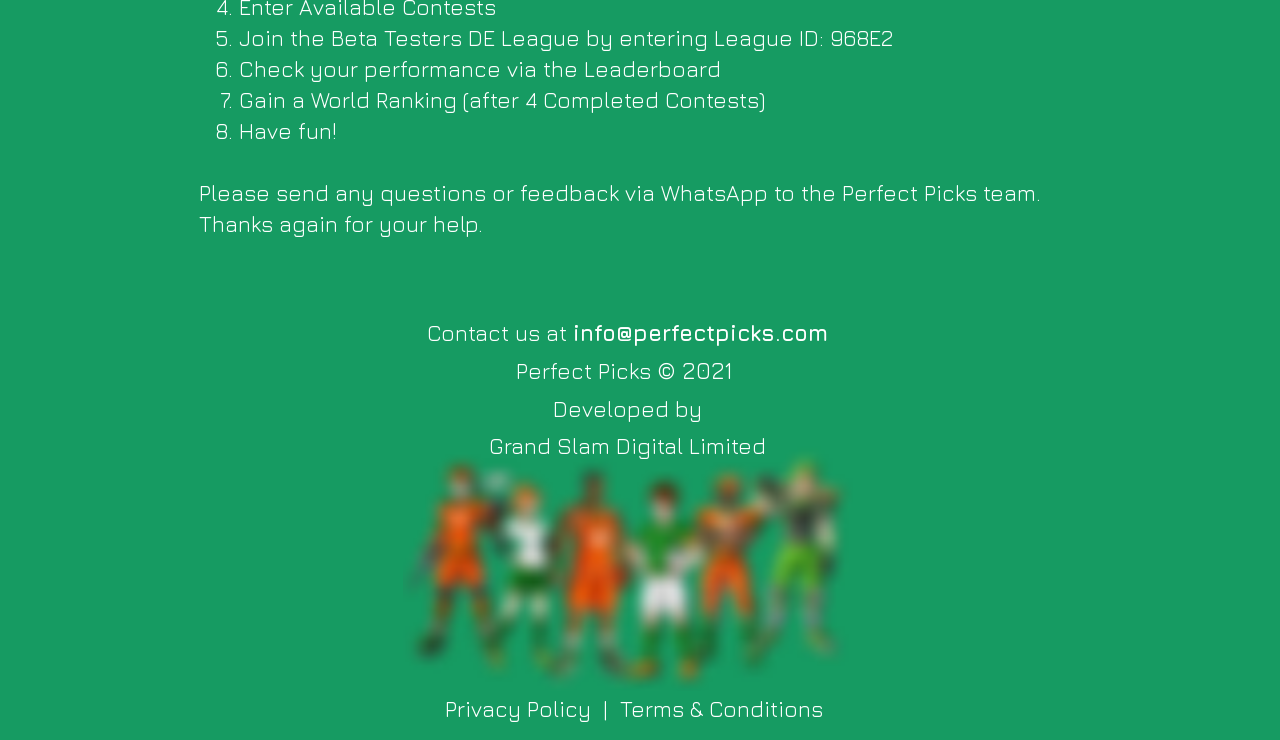What is the contact email of Perfect Picks?
Carefully analyze the image and provide a thorough answer to the question.

The webpage provides a contact email, info@perfectpicks.com, which users can use to reach out to the Perfect Picks team for questions or feedback.